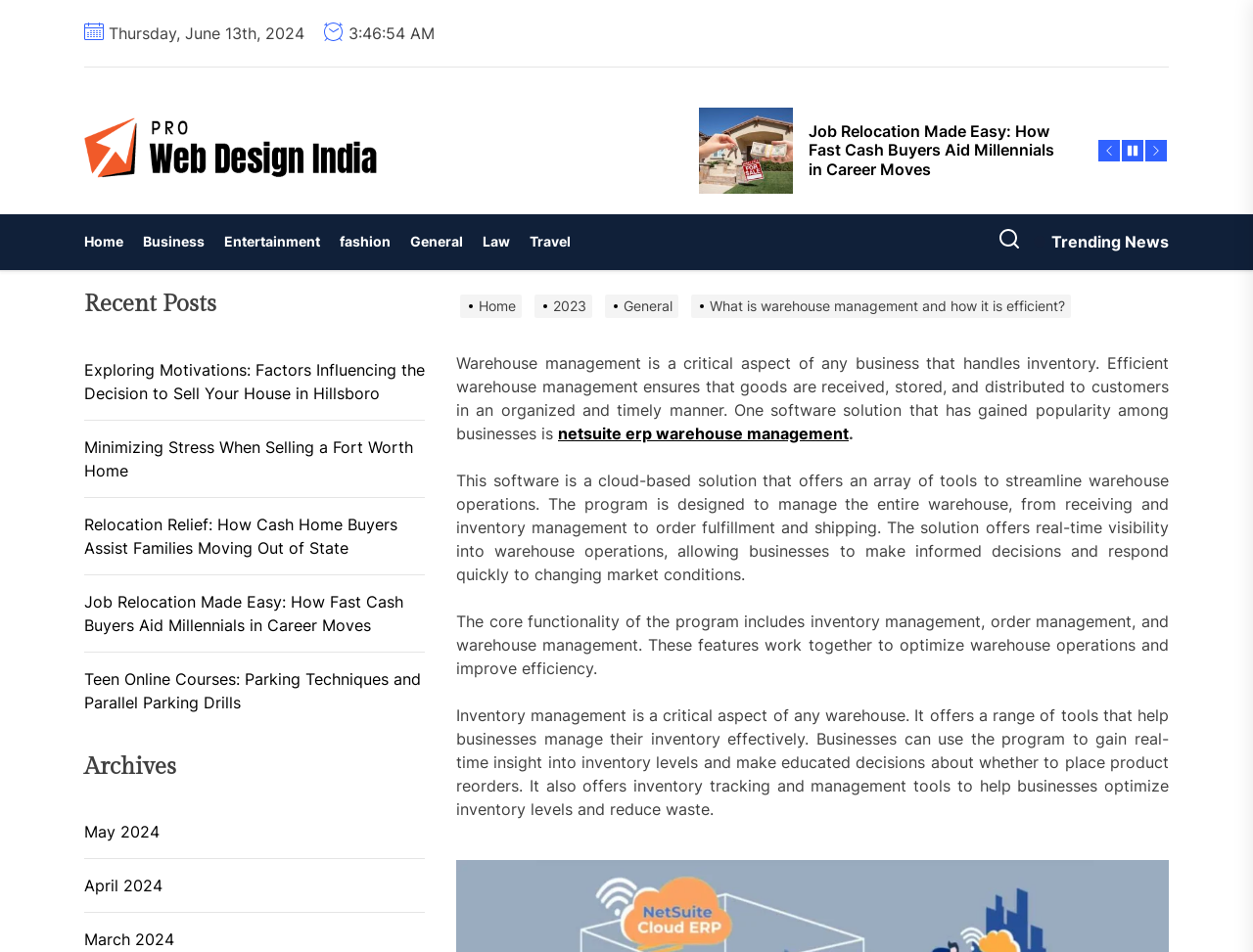Could you provide the bounding box coordinates for the portion of the screen to click to complete this instruction: "view weddings"?

None